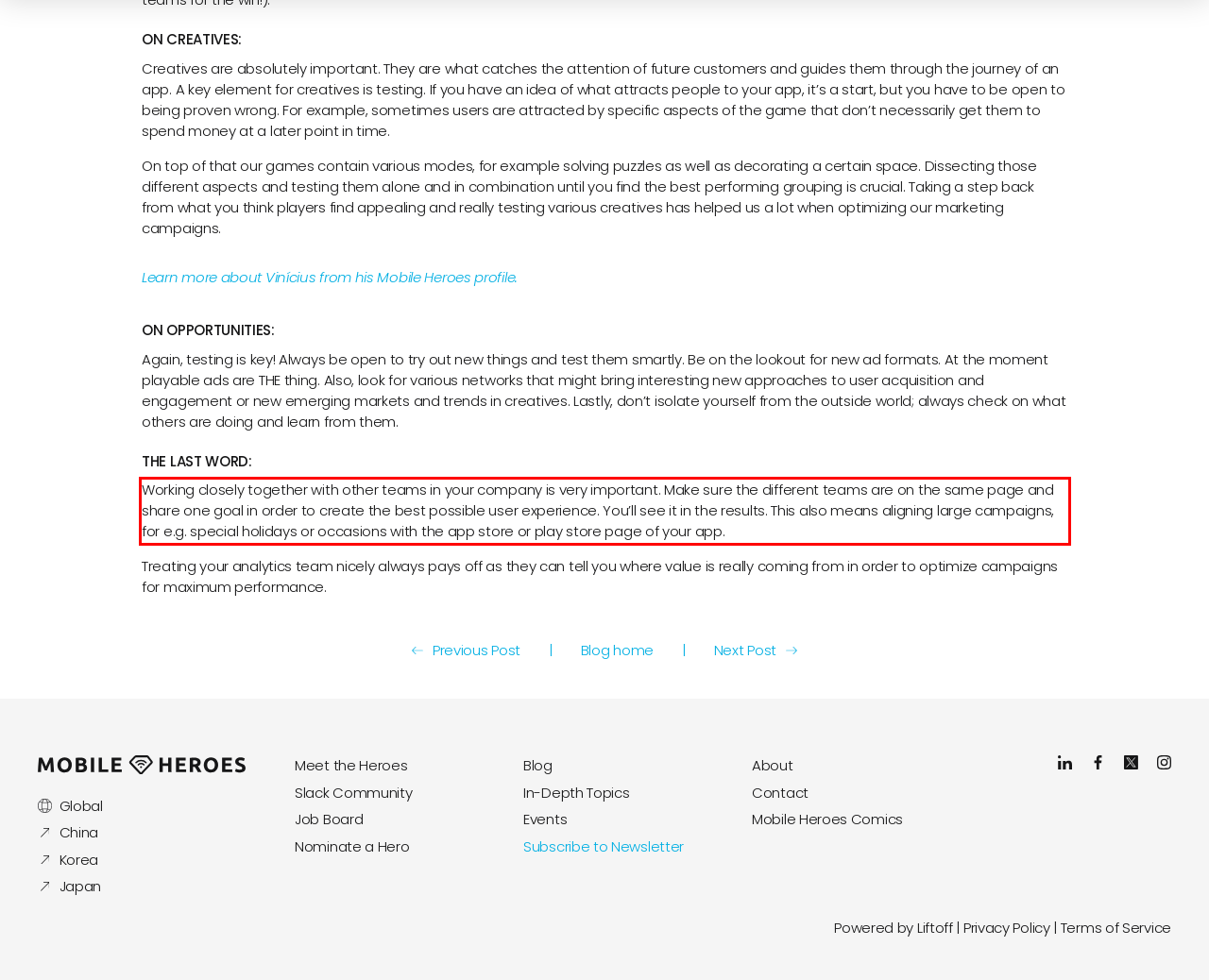From the provided screenshot, extract the text content that is enclosed within the red bounding box.

Working closely together with other teams in your company is very important. Make sure the different teams are on the same page and share one goal in order to create the best possible user experience. You’ll see it in the results. This also means aligning large campaigns, for e.g. special holidays or occasions with the app store or play store page of your app.